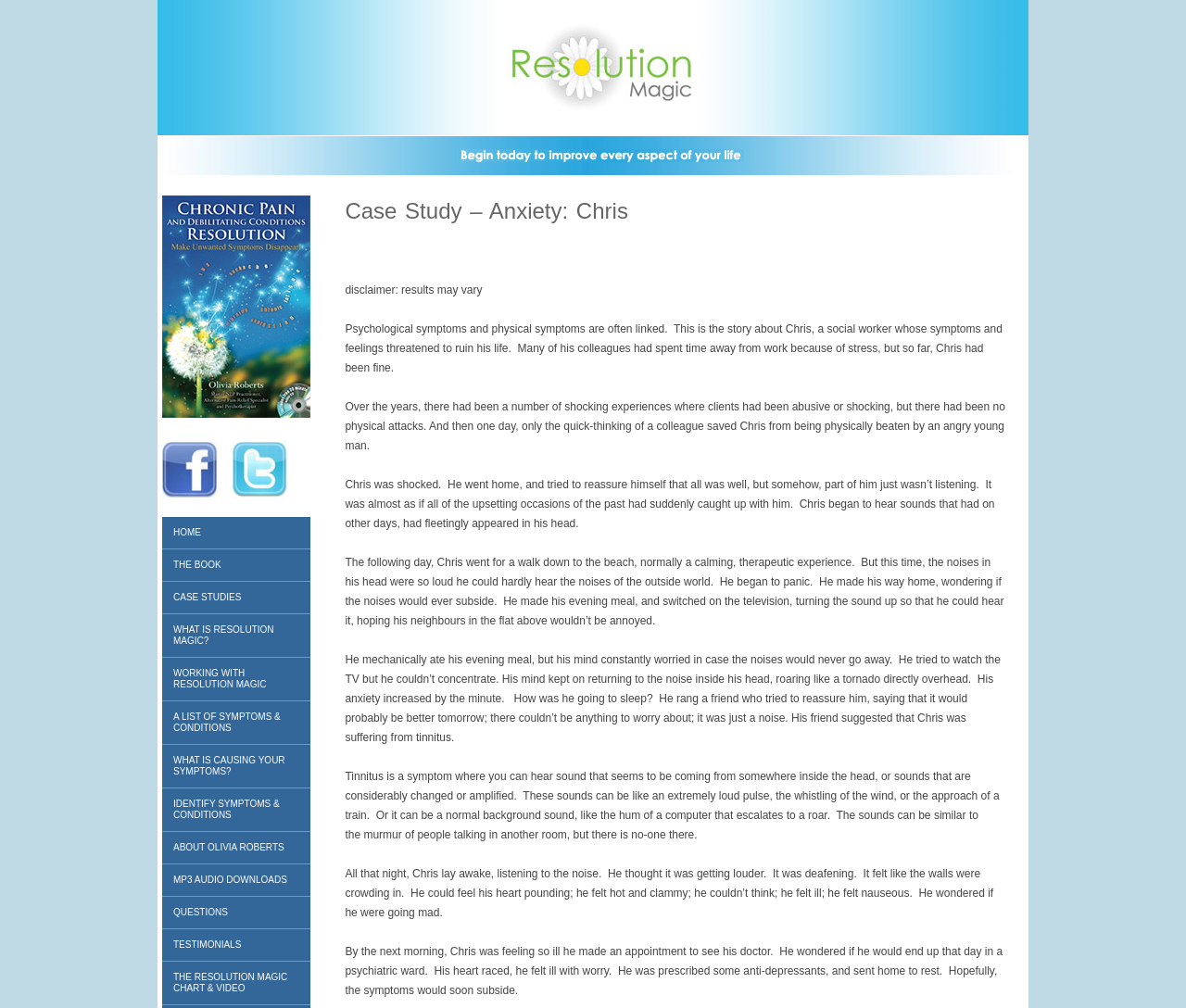Please find and give the text of the main heading on the webpage.

Case Study – Anxiety: Chris